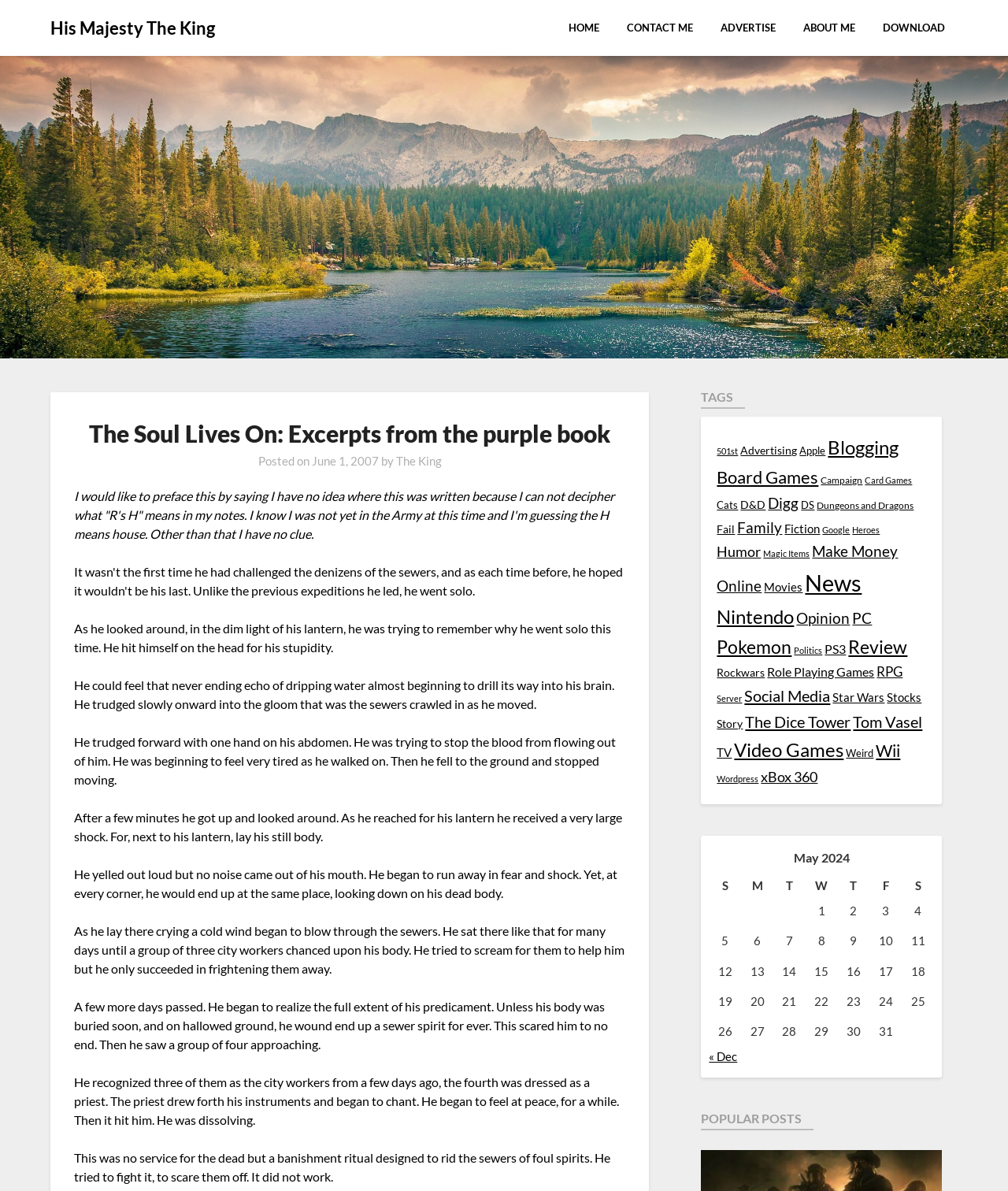Please specify the coordinates of the bounding box for the element that should be clicked to carry out this instruction: "Click on the 'DOWNLOAD' link". The coordinates must be four float numbers between 0 and 1, formatted as [left, top, right, bottom].

[0.863, 0.007, 0.95, 0.04]